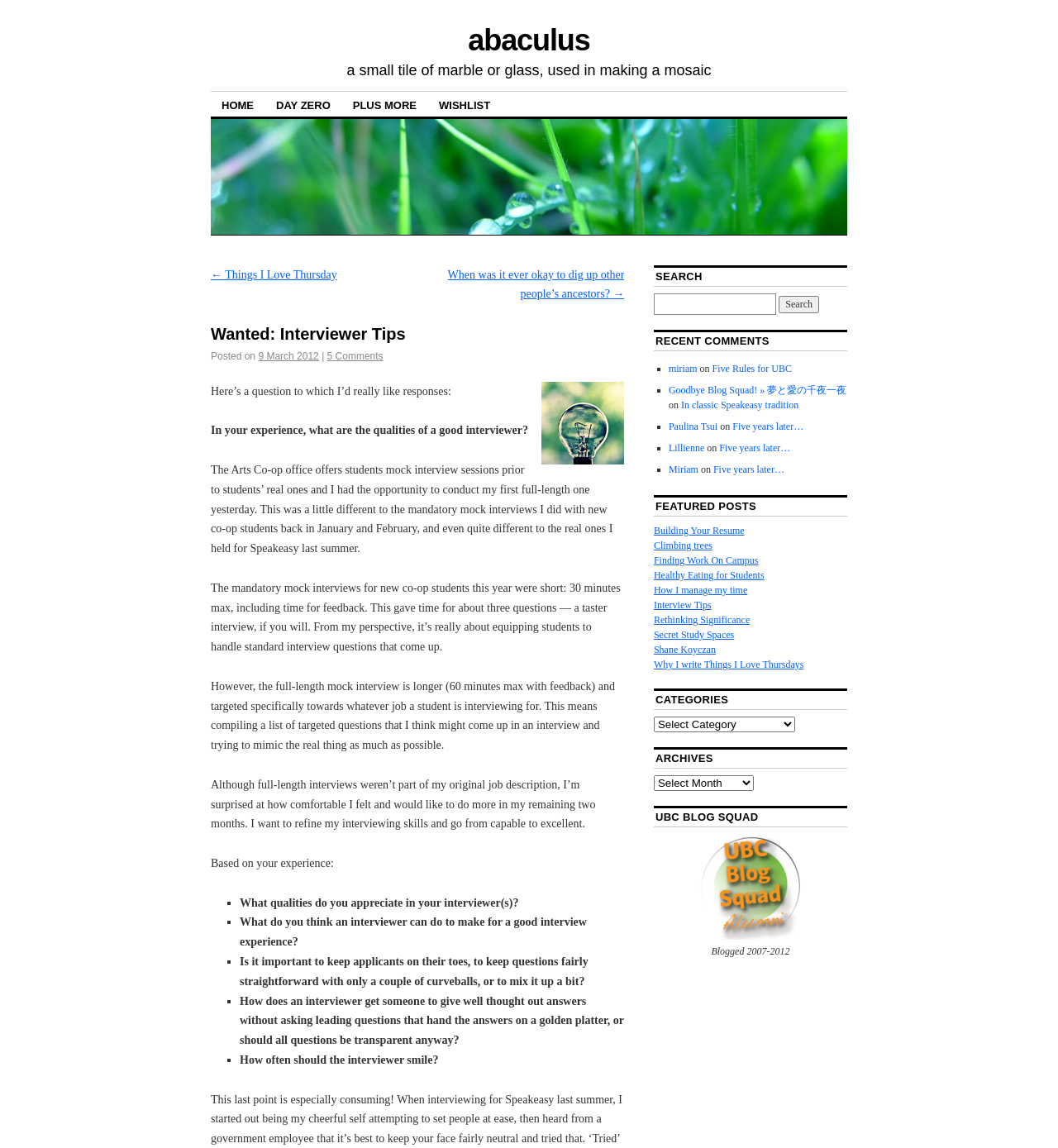Pinpoint the bounding box coordinates of the clickable area needed to execute the instruction: "Read the recent comment by miriam". The coordinates should be specified as four float numbers between 0 and 1, i.e., [left, top, right, bottom].

[0.632, 0.316, 0.659, 0.326]